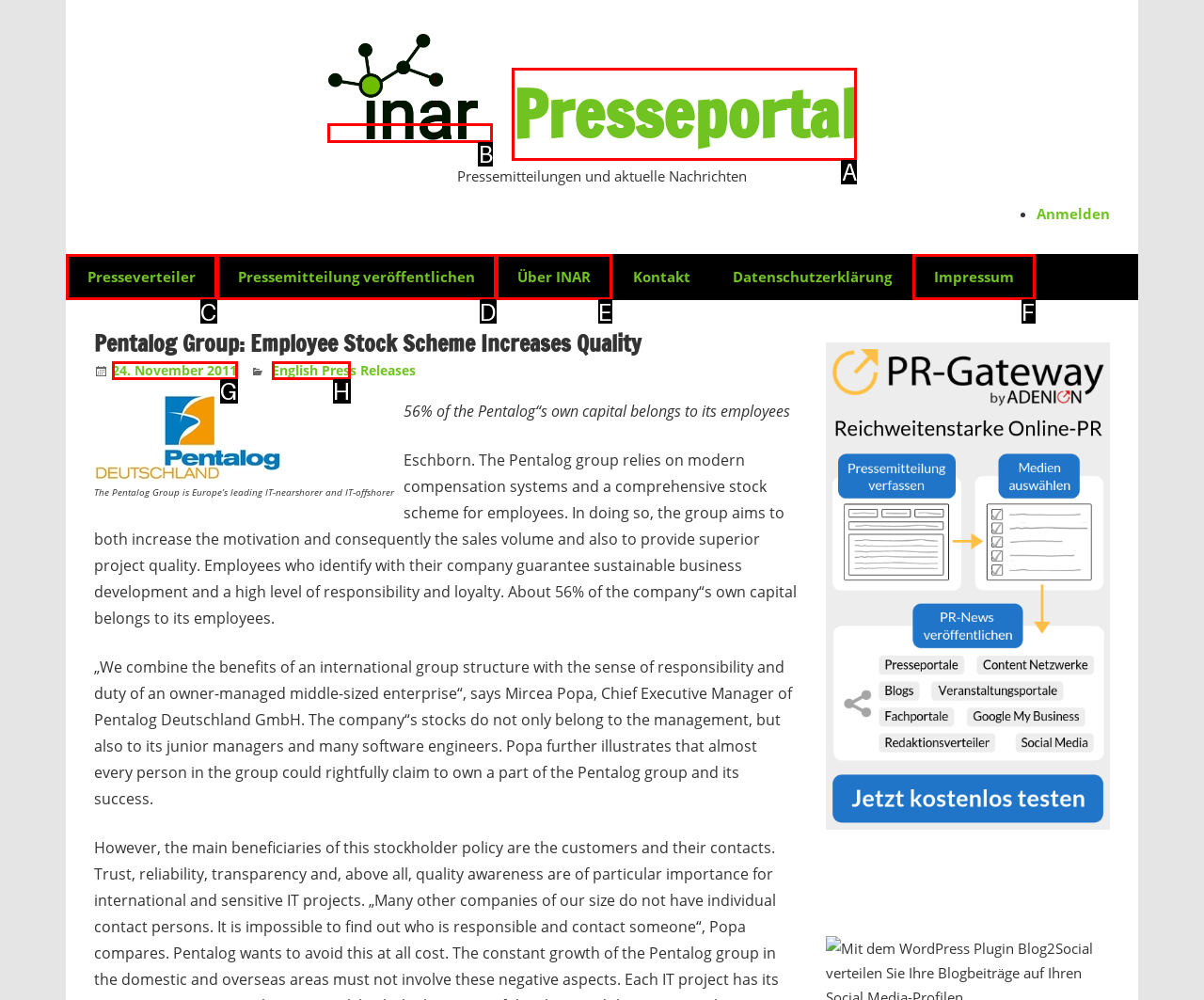Which lettered UI element aligns with this description: PR-Gateway
Provide your answer using the letter from the available choices.

H